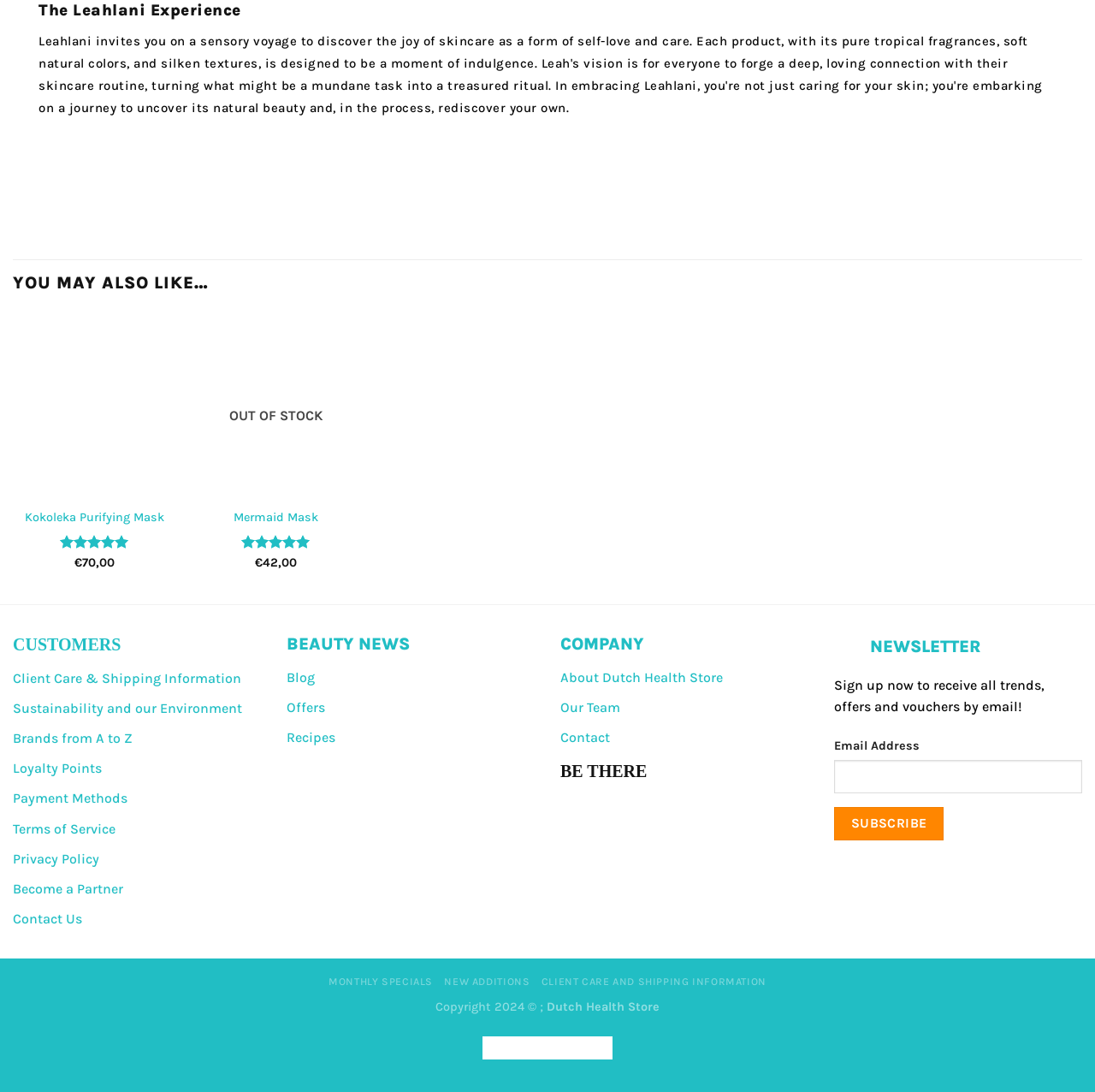Answer briefly with one word or phrase:
What is the status of the product with the link 'Mermaid Mask'?

OUT OF STOCK